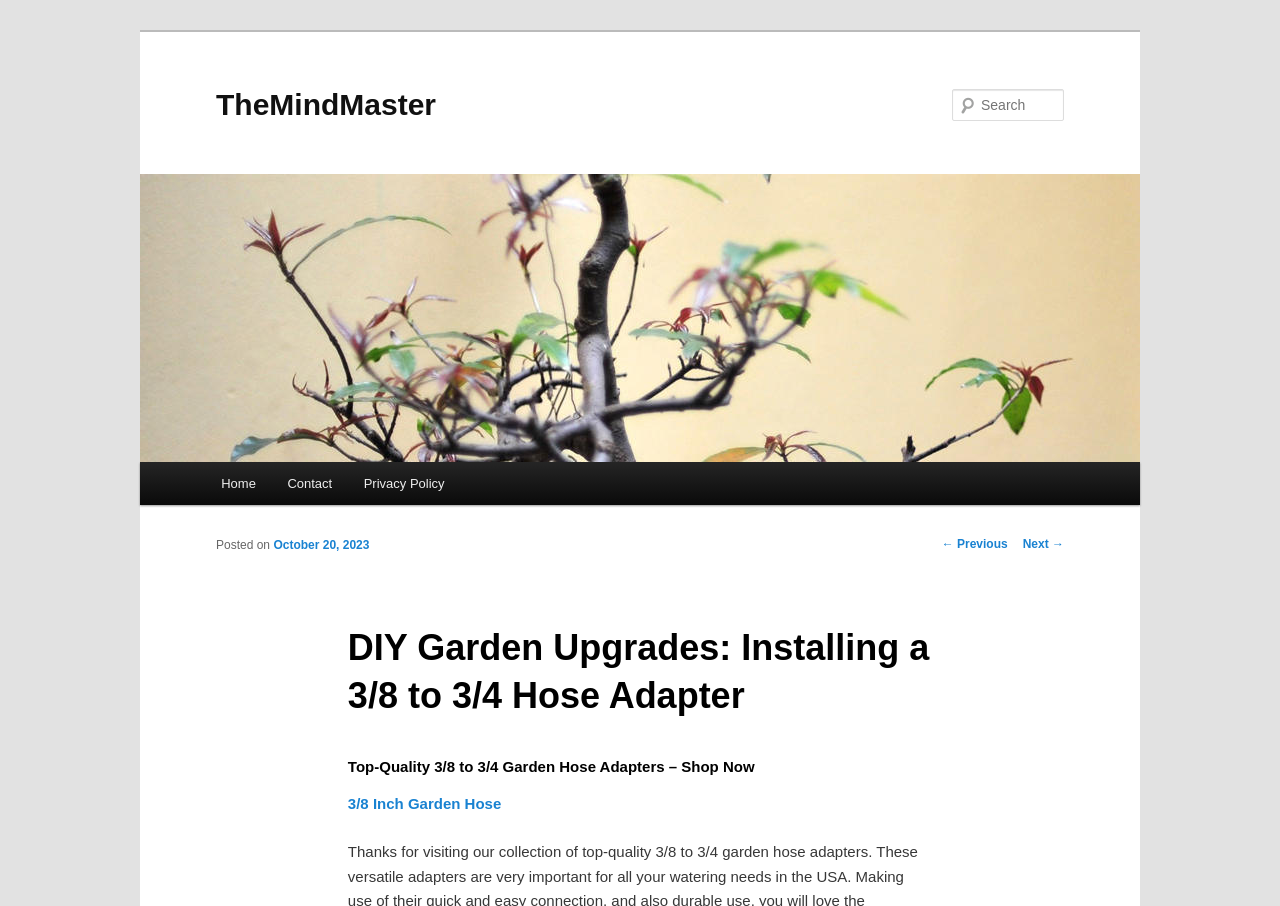Determine the bounding box for the HTML element described here: "Home". The coordinates should be given as [left, top, right, bottom] with each number being a float between 0 and 1.

[0.16, 0.51, 0.212, 0.558]